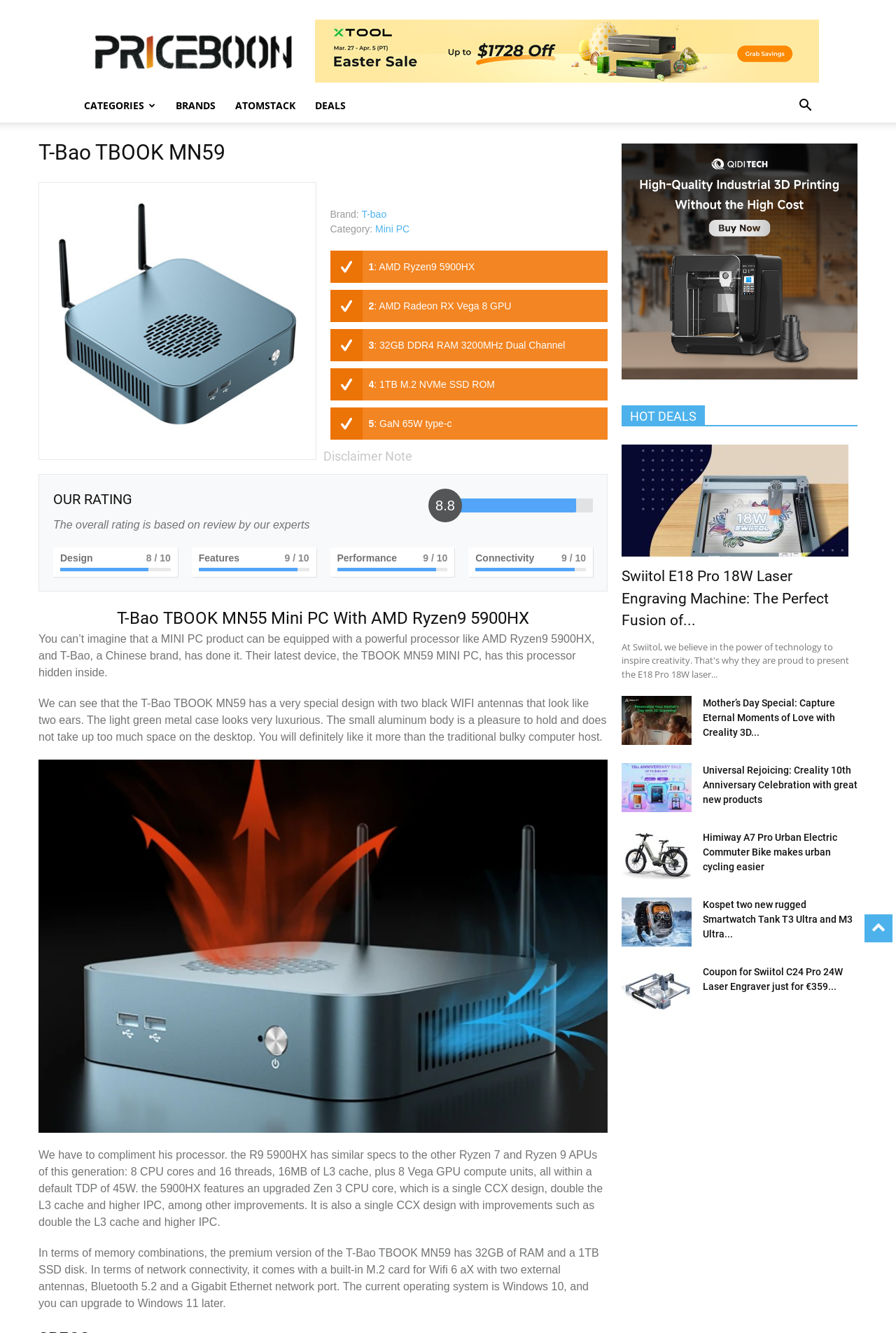Refer to the element description Disclamer and identify the corresponding bounding box in the screenshot. Format the coordinates as (top-left x, top-left y, bottom-right x, bottom-right y) with values in the range of 0 to 1.

None